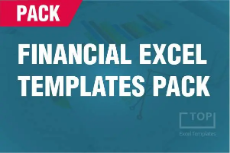Create an extensive caption that includes all significant details of the image.

The image showcases the "Financial Excel Templates Pack," prominently displayed in bold white text against a sleek blue background. A bold red label at the top left corner indicates "PACK," emphasizing its status as a curated collection. The background features subtle graphical elements, hinting at financial data or charts, which aligns with the theme of the templates intended for financial analysis and reporting. This pack is designed to aid users in effectively managing financial tasks through professional-grade Excel templates, making it an invaluable resource for individuals and businesses alike.